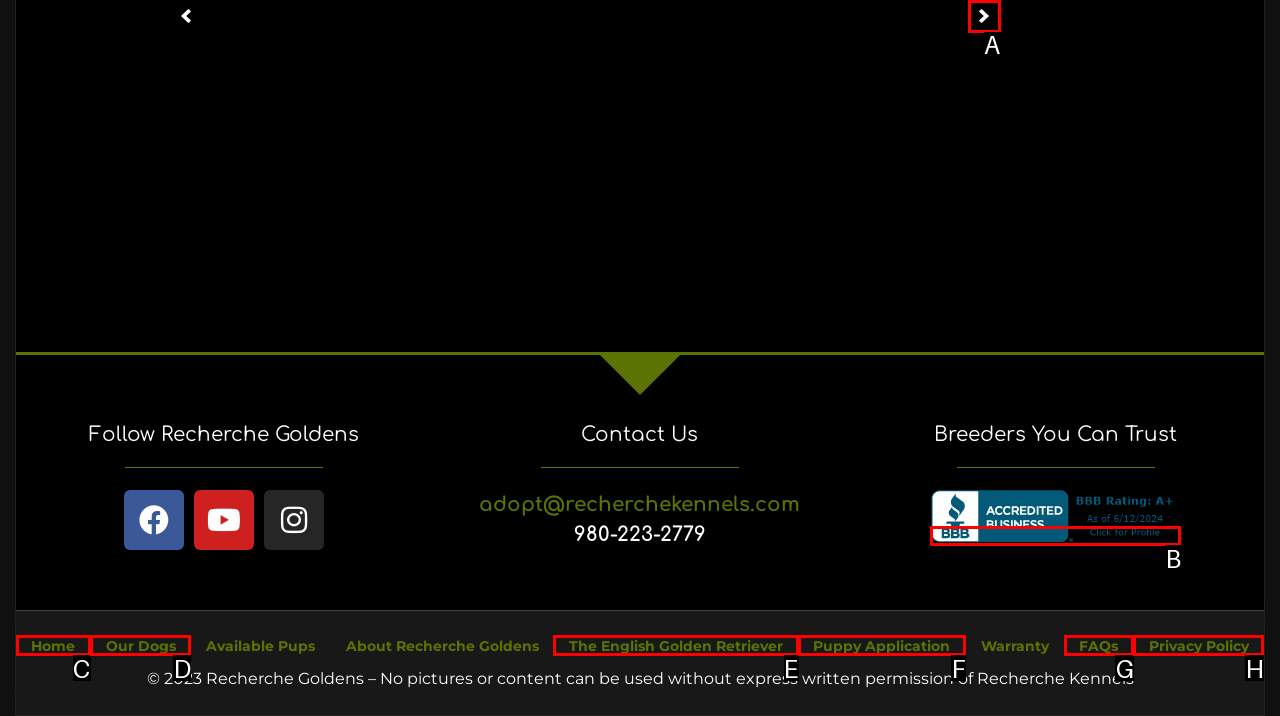From the description: Privacy Policy, select the HTML element that fits best. Reply with the letter of the appropriate option.

H